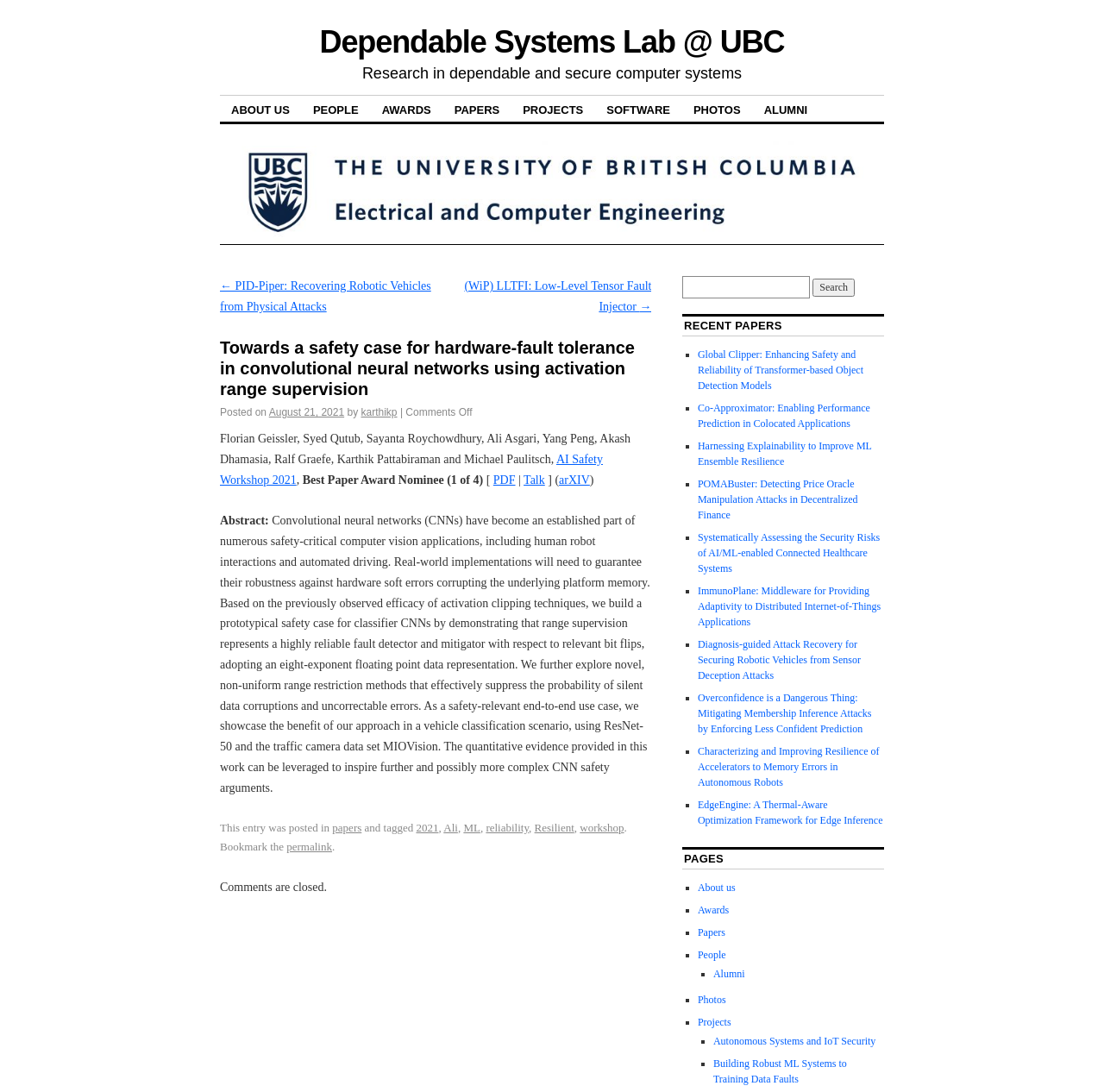Indicate the bounding box coordinates of the element that needs to be clicked to satisfy the following instruction: "Search for papers". The coordinates should be four float numbers between 0 and 1, i.e., [left, top, right, bottom].

[0.618, 0.253, 0.734, 0.273]